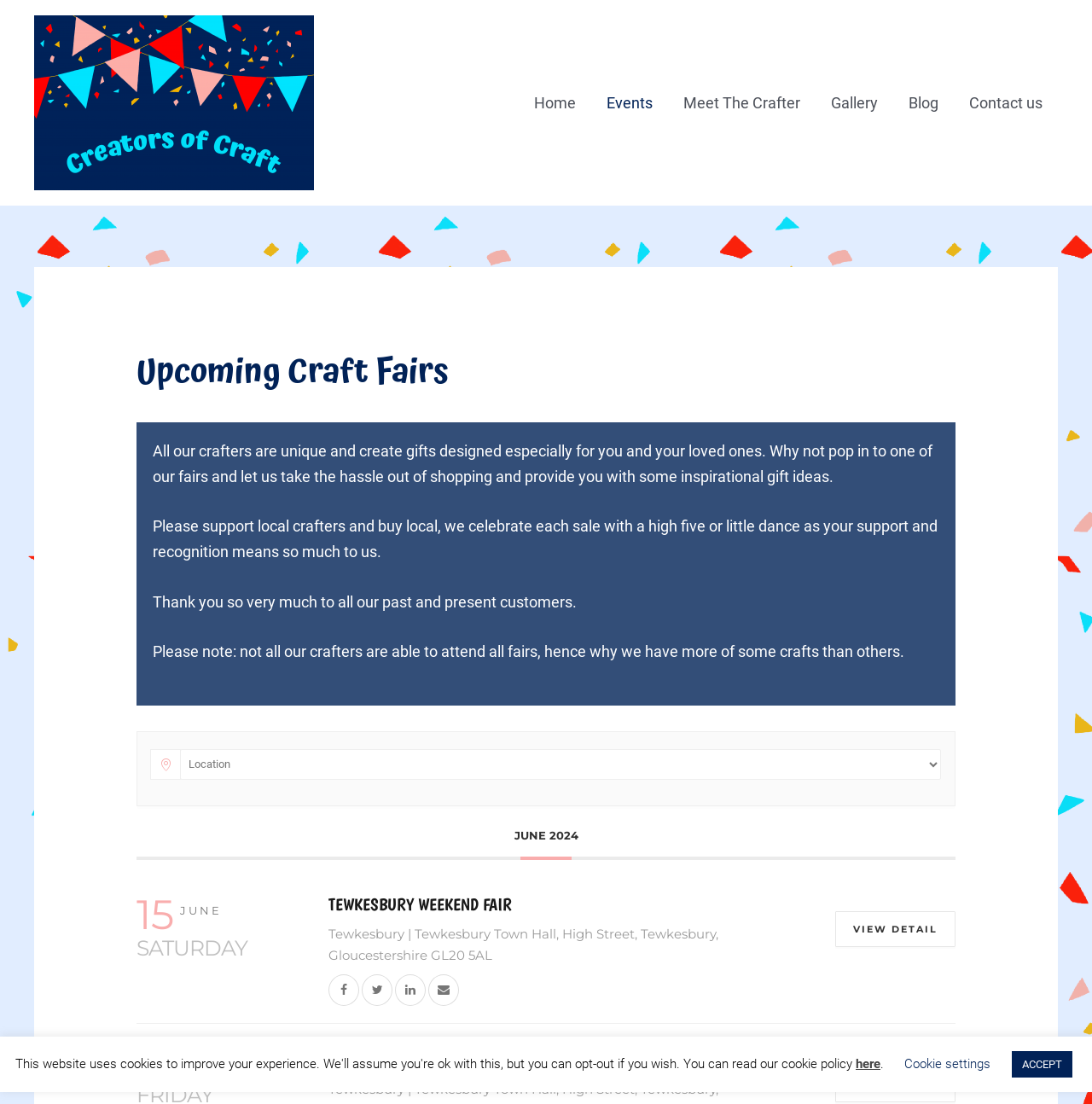Illustrate the webpage with a detailed description.

The webpage is about Creators of Craft Tewkesbury, an event and fair organization in Gloucestershire. At the top left, there is a logo of Creators of Craft Tewkesbury, accompanied by a navigation menu with links to different sections of the website, including Home, Events, Meet The Crafter, Gallery, Blog, and Contact us.

Below the navigation menu, there is a heading "Upcoming Craft Fairs" followed by a brief introduction to the organization, explaining that all their crafters are unique and create gifts designed especially for customers and their loved ones. The text also mentions the importance of supporting local crafters and buying local.

Further down, there are three paragraphs of text, thanking customers for their support, explaining that not all crafters can attend all fairs, and highlighting the importance of local crafters.

On the right side of the page, there is a table with a combobox, which appears to be a filter or search function.

Below the table, there is a section dedicated to upcoming events, with a heading "JUNE 2024" and an article about a Tewkesbury Weekend Fair. The article includes the date "SATURDAY", the event name "TEWKESBURY WEEKEND FAIR", and the location "Tewkesbury Town Hall, High Street, Tewkesbury, Gloucestershire GL20 5AL". There are also four social media links and a "VIEW DETAIL" button.

The same event is listed again below, with the same details and a second "VIEW DETAIL" button.

At the bottom of the page, there are three elements: a link to "here", a period, and a button to access cookie settings, accompanied by an "ACCEPT" button.